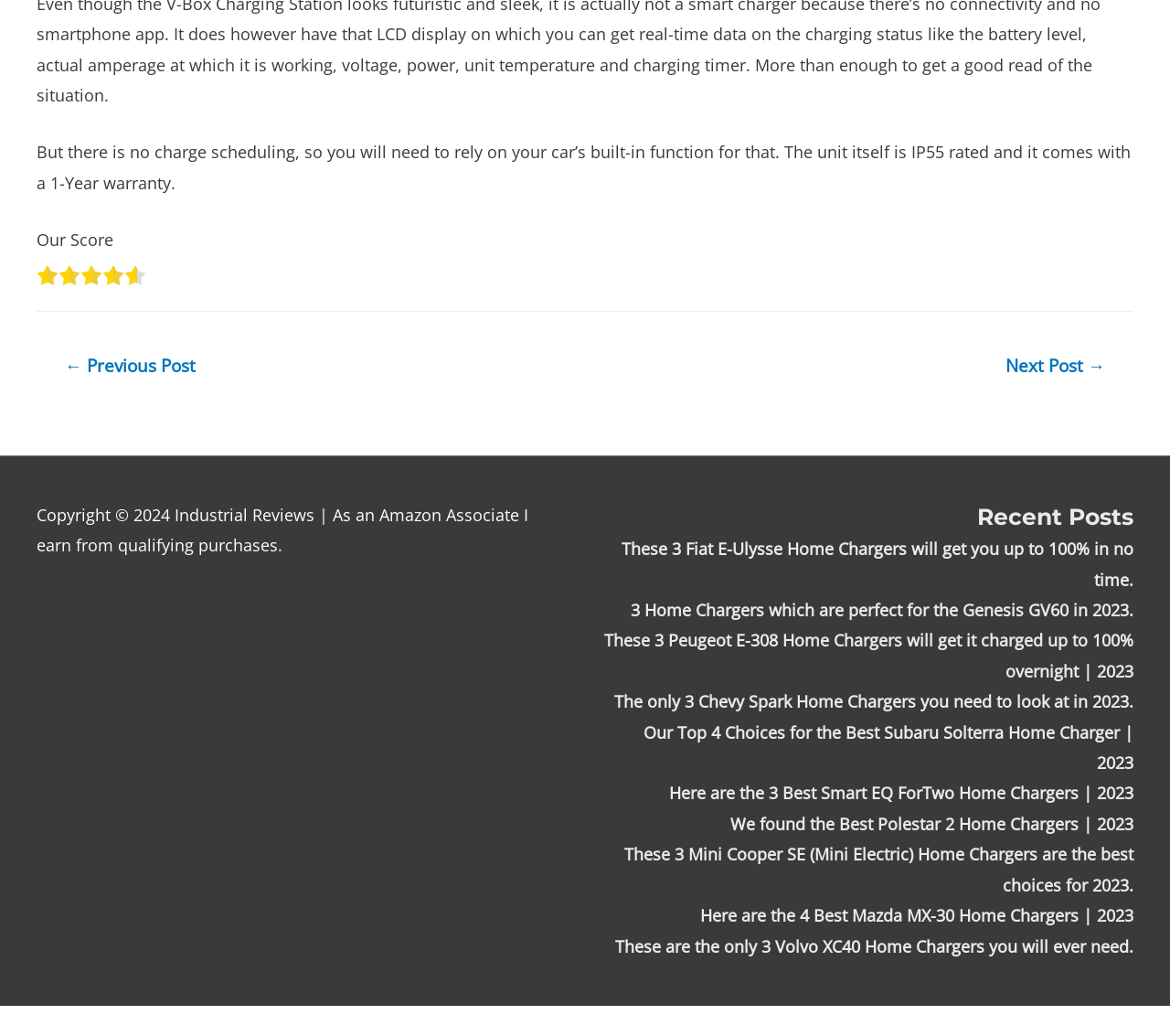What is the purpose of the navigation section?
Please provide a comprehensive answer based on the visual information in the image.

The purpose of the navigation section is for post navigation, as indicated by the heading element 'Post navigation' with a bounding box of [0.031, 0.332, 0.032, 0.333]. This section allows users to navigate to previous or next posts.